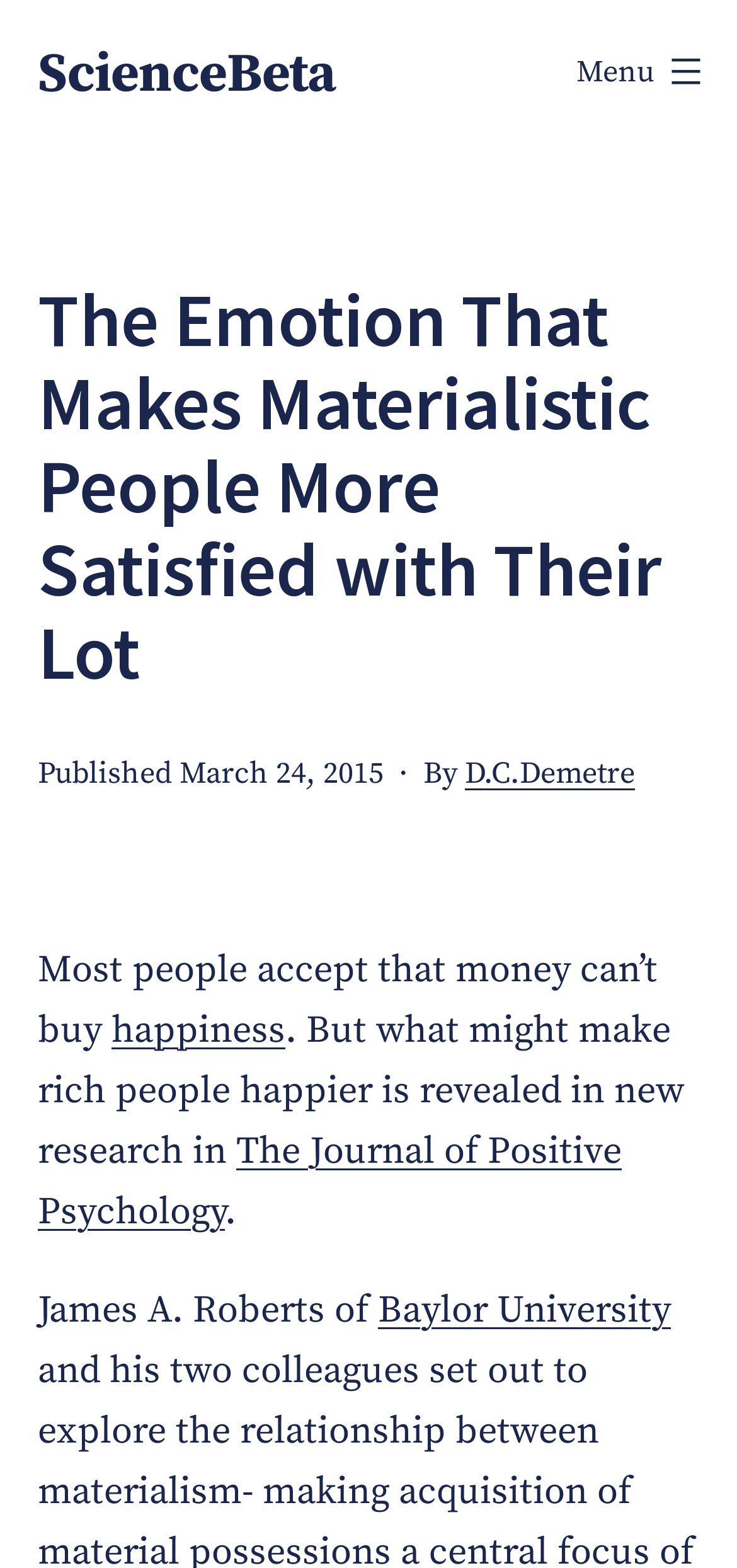Who is the author of the article?
Based on the screenshot, answer the question with a single word or phrase.

D.C.Demetre